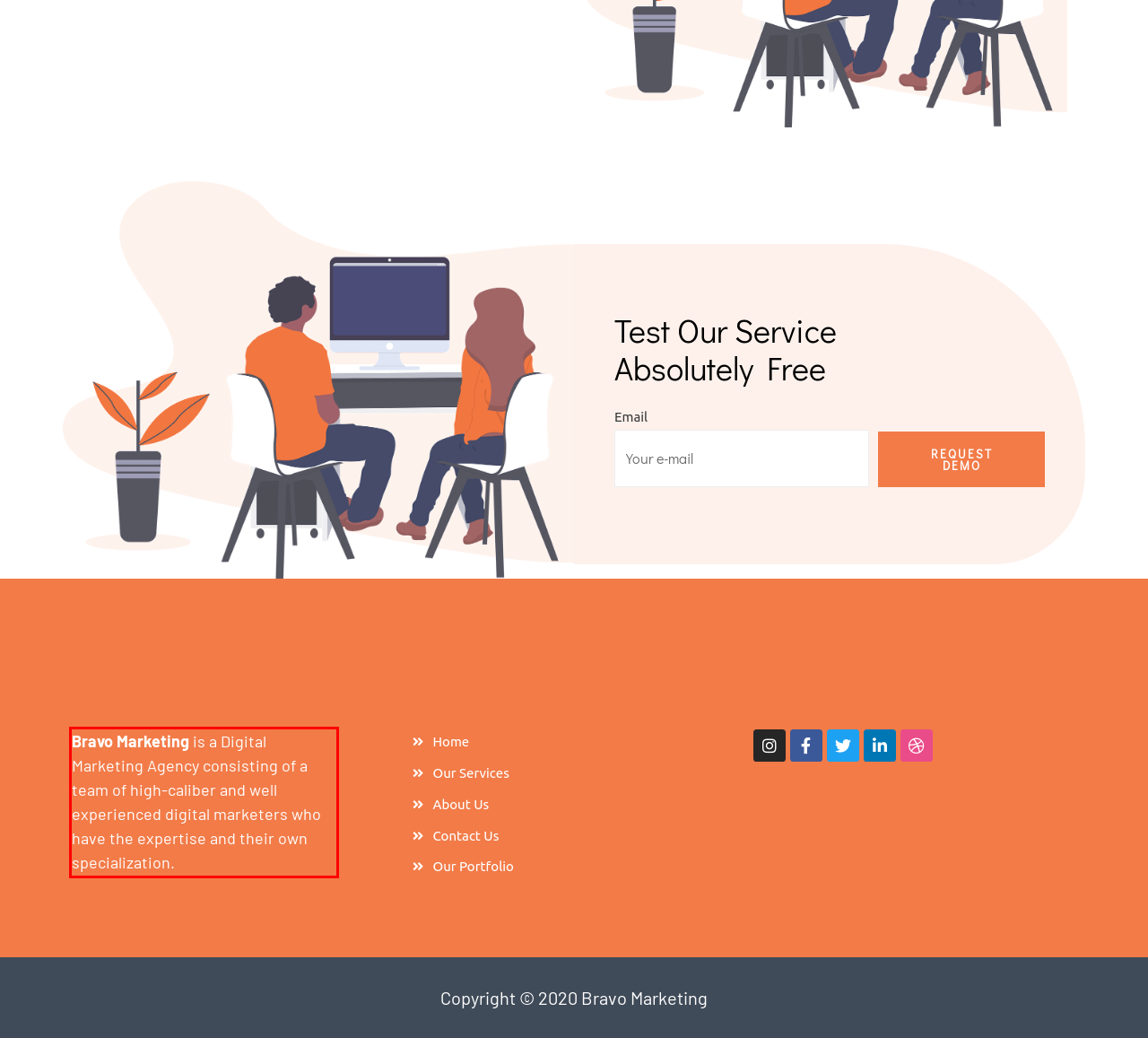Please identify and extract the text content from the UI element encased in a red bounding box on the provided webpage screenshot.

Bravo Marketing is a Digital Marketing Agency consisting of a team of high-caliber and well experienced digital marketers who have the expertise and their own specialization.